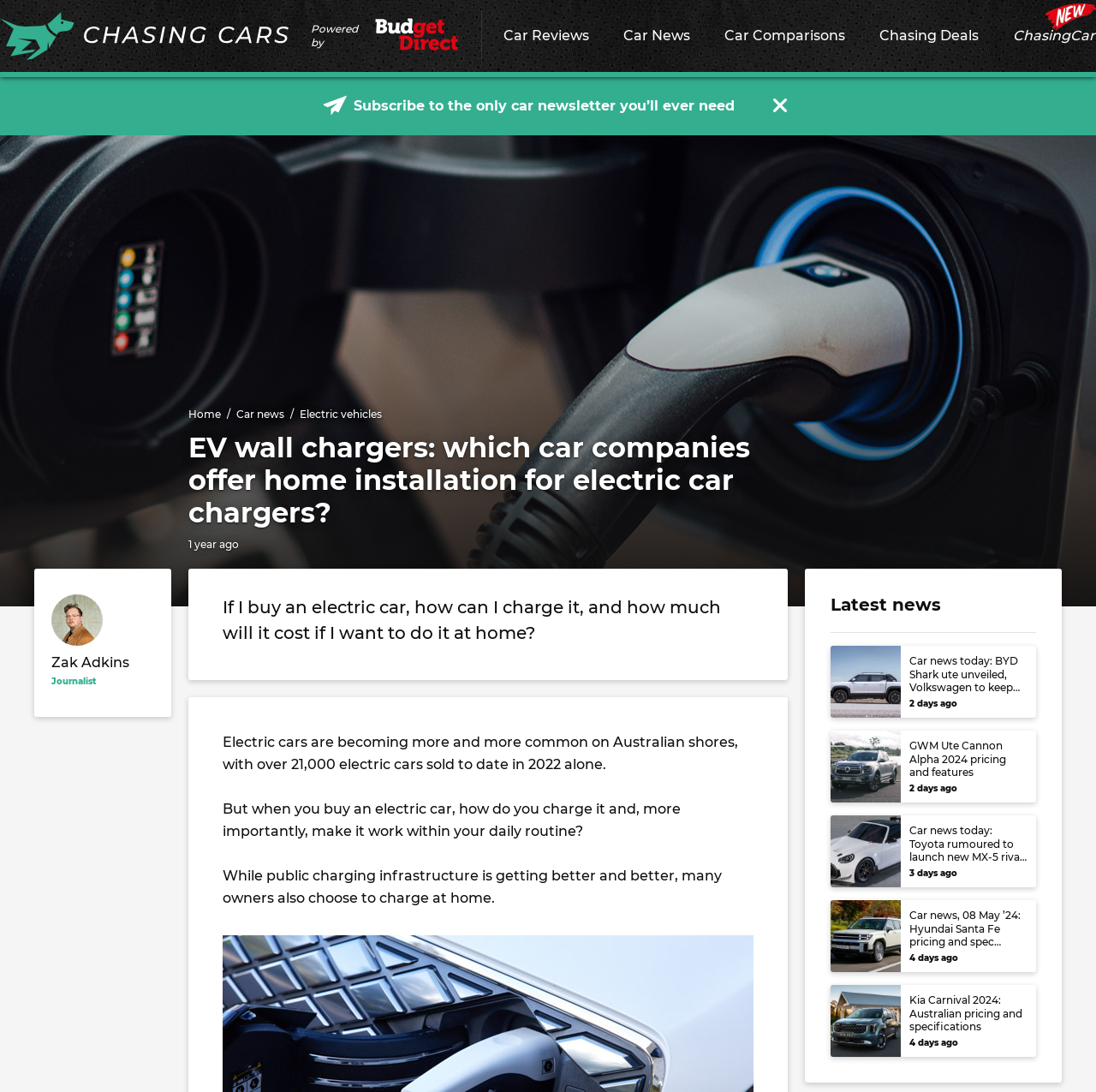Identify the bounding box coordinates of the HTML element based on this description: "parent_node: Powered by".

[0.342, 0.016, 0.42, 0.05]